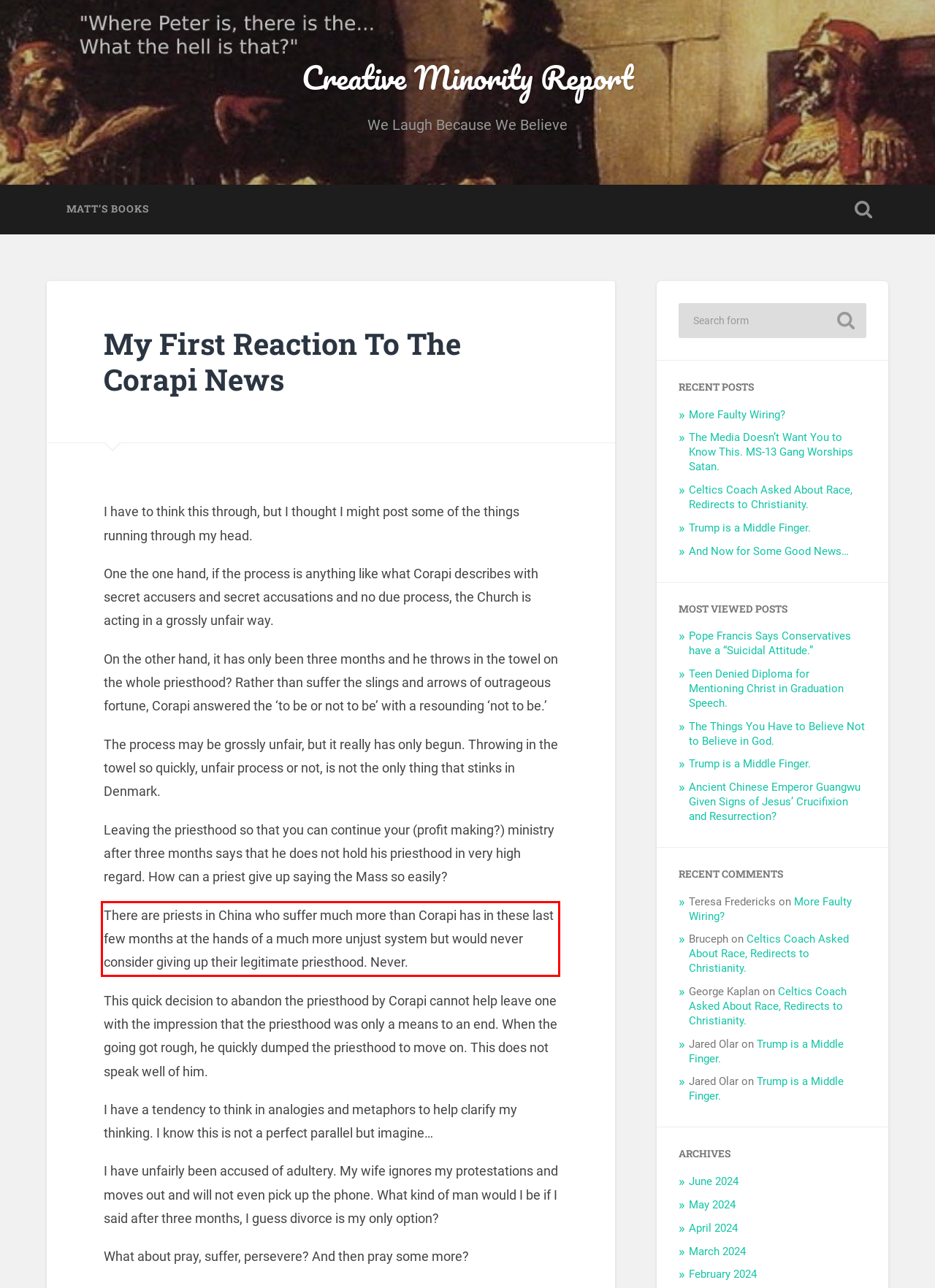You have a screenshot of a webpage with a red bounding box. Identify and extract the text content located inside the red bounding box.

There are priests in China who suffer much more than Corapi has in these last few months at the hands of a much more unjust system but would never consider giving up their legitimate priesthood. Never.